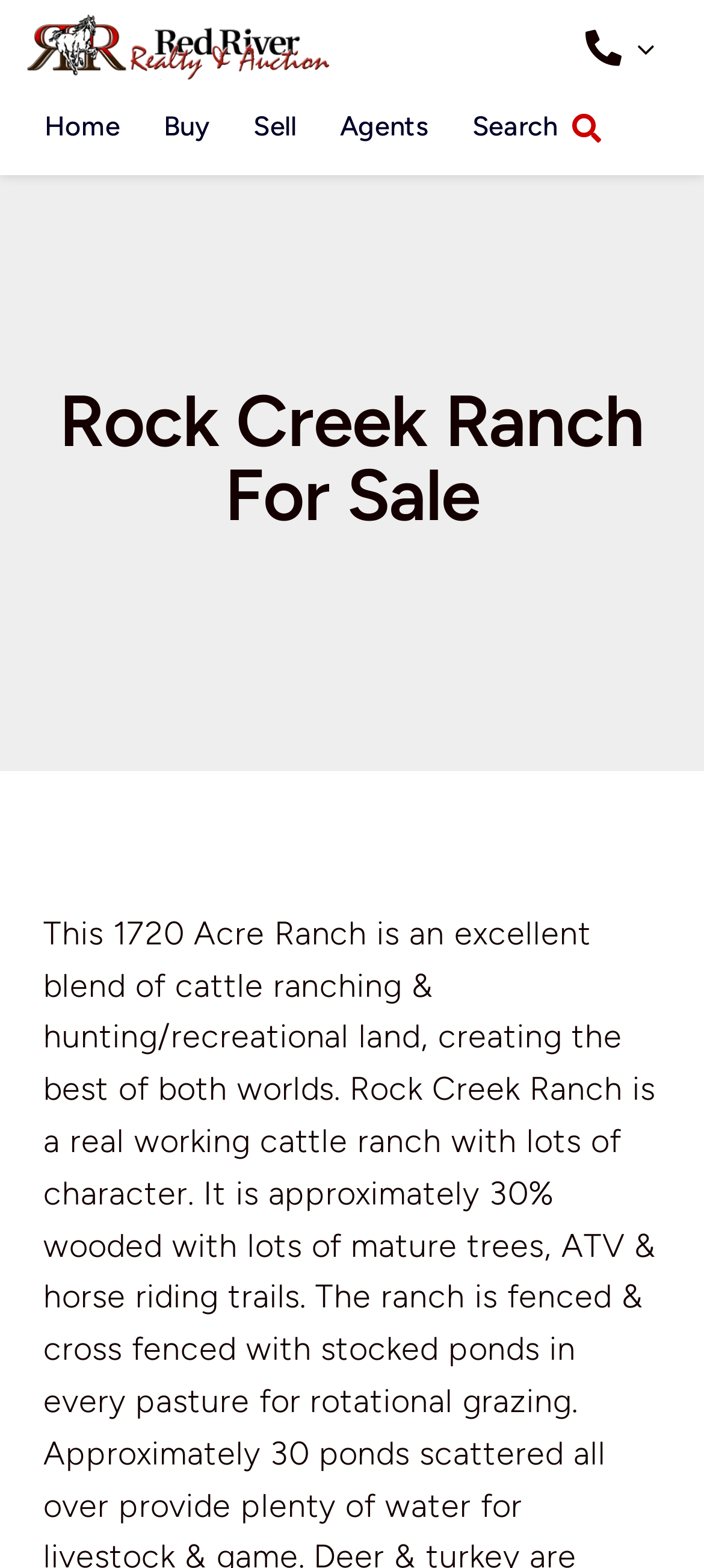Give a one-word or phrase response to the following question: What is the icon name of the contact icon?

